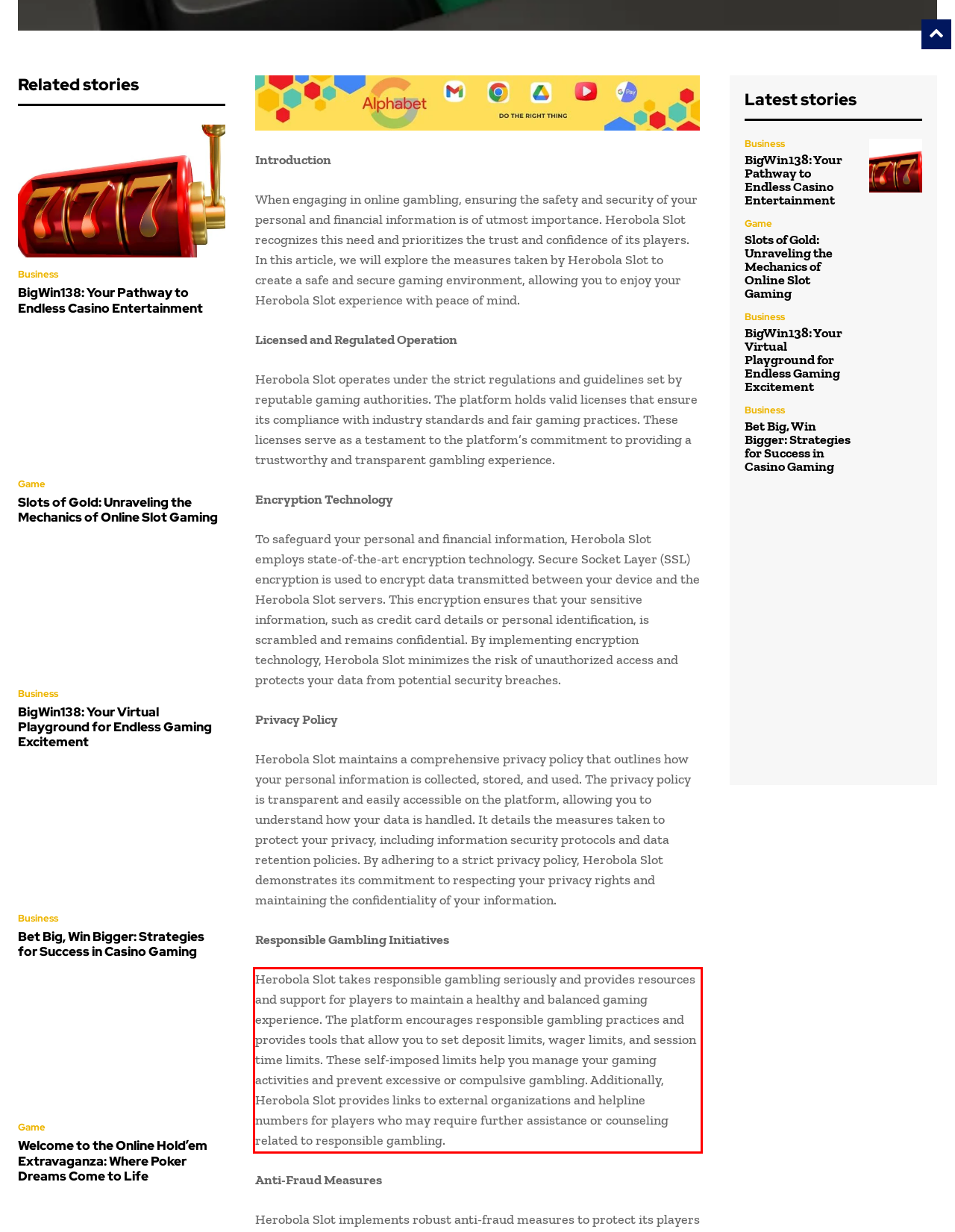With the given screenshot of a webpage, locate the red rectangle bounding box and extract the text content using OCR.

Herobola Slot takes responsible gambling seriously and provides resources and support for players to maintain a healthy and balanced gaming experience. The platform encourages responsible gambling practices and provides tools that allow you to set deposit limits, wager limits, and session time limits. These self-imposed limits help you manage your gaming activities and prevent excessive or compulsive gambling. Additionally, Herobola Slot provides links to external organizations and helpline numbers for players who may require further assistance or counseling related to responsible gambling.